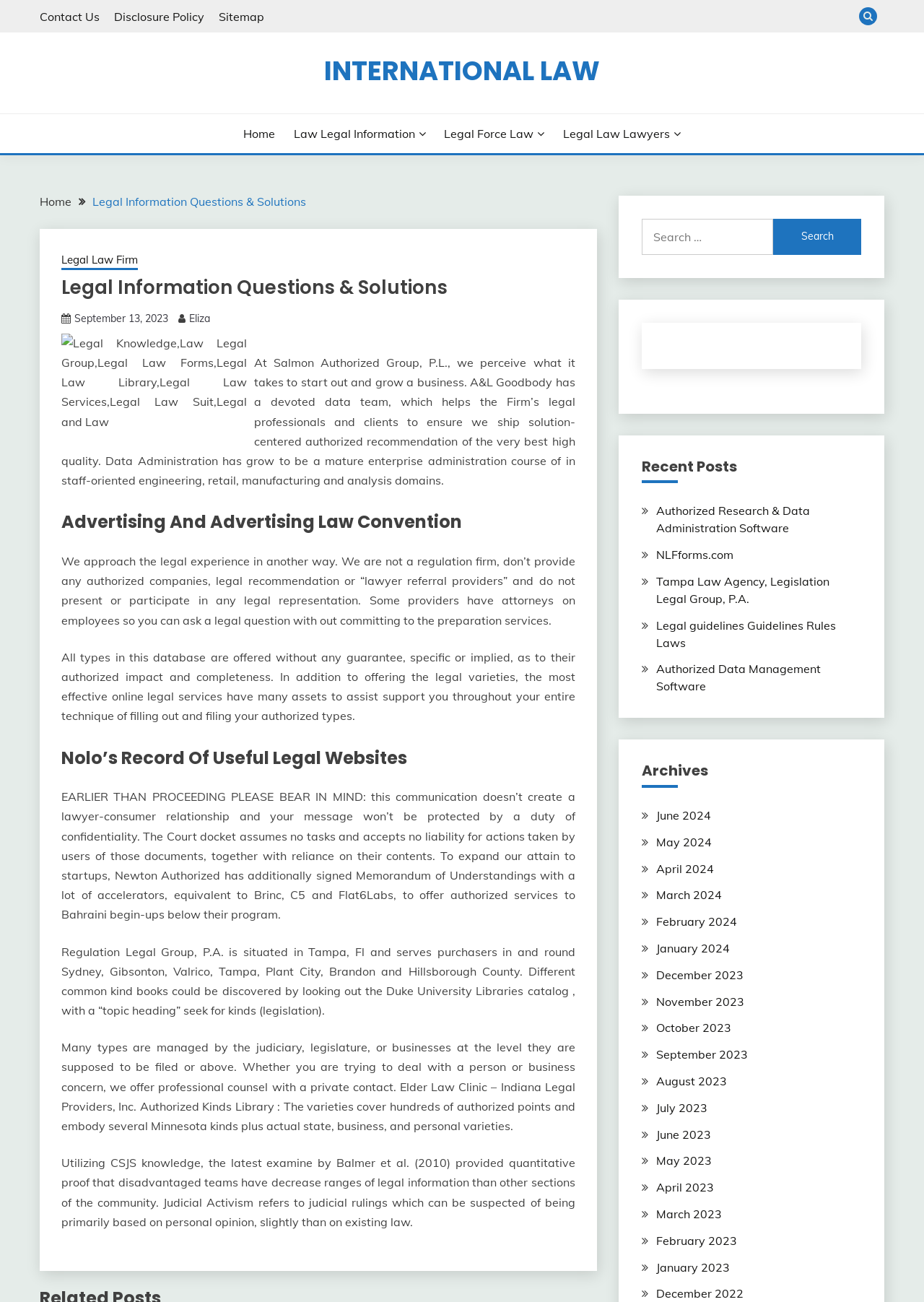Generate a comprehensive description of the webpage content.

This webpage is about legal information and solutions, with a focus on international law. At the top, there are several links, including "Contact Us", "Disclosure Policy", and "Sitemap", which are aligned horizontally and take up about a quarter of the screen width. Below these links, there is a prominent link "INTERNATIONAL LAW" that spans about half of the screen width.

To the left of the "INTERNATIONAL LAW" link, there is a navigation menu with breadcrumbs, which includes links to "Home", "Legal Information Questions & Solutions", and "Legal Law Firm". Below the navigation menu, there is a heading "Legal Information Questions & Solutions" followed by a paragraph of text that describes the services offered by Salmon Authorized Group, P.L.

On the right side of the page, there is a search bar with a button labeled "Search". Below the search bar, there is a section titled "Recent Posts" with several links to articles or blog posts. Further down, there is a section titled "Archives" with links to monthly archives dating back to December 2022.

Throughout the page, there are several headings and paragraphs of text that discuss various legal topics, including advertising and marketing law, legal forms, and legal information management. There are also several images and icons scattered throughout the page, including a logo for "Legal Knowledge, Law Legal Group, Legal Law Forms, Legal Law Library, Legal Law Services, Legal Law Suit, Legal and Law".

At the very bottom of the page, there is a link to "Tampa Law Agency, Legislation Legal Group, P.A." and a few other links to legal resources.